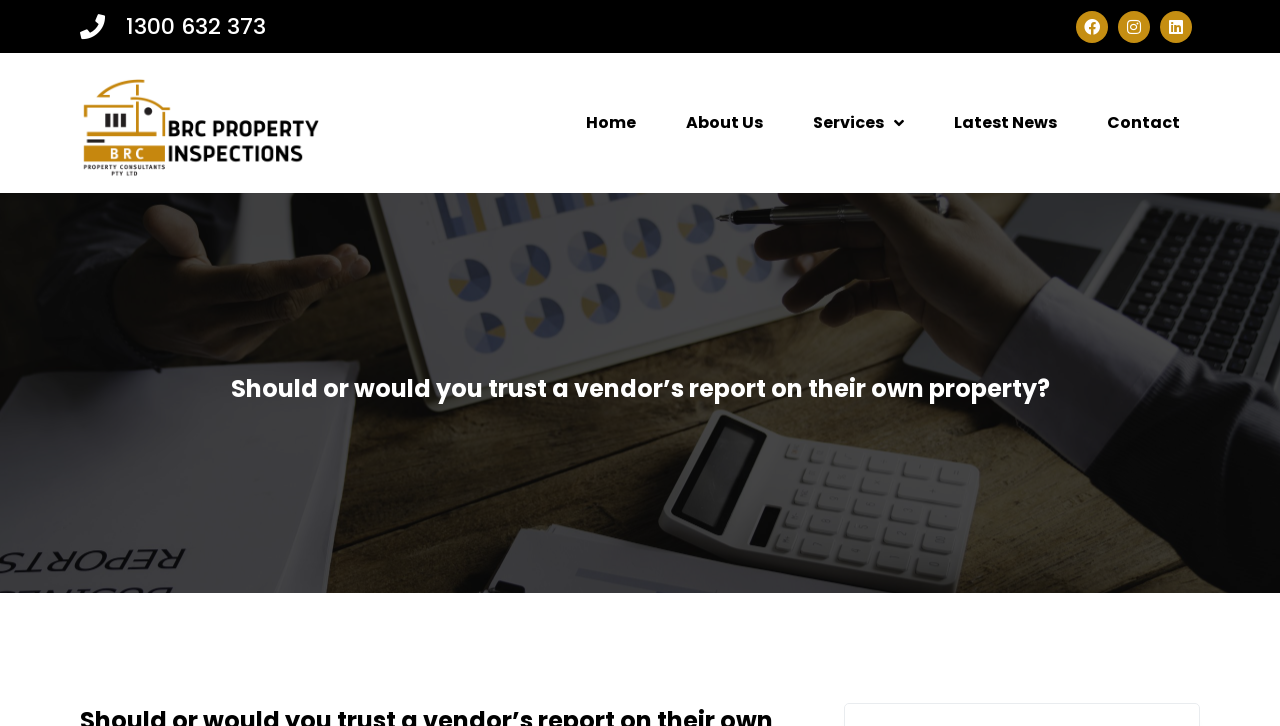Answer the question briefly using a single word or phrase: 
What is the topic of the main heading?

Vendor's report